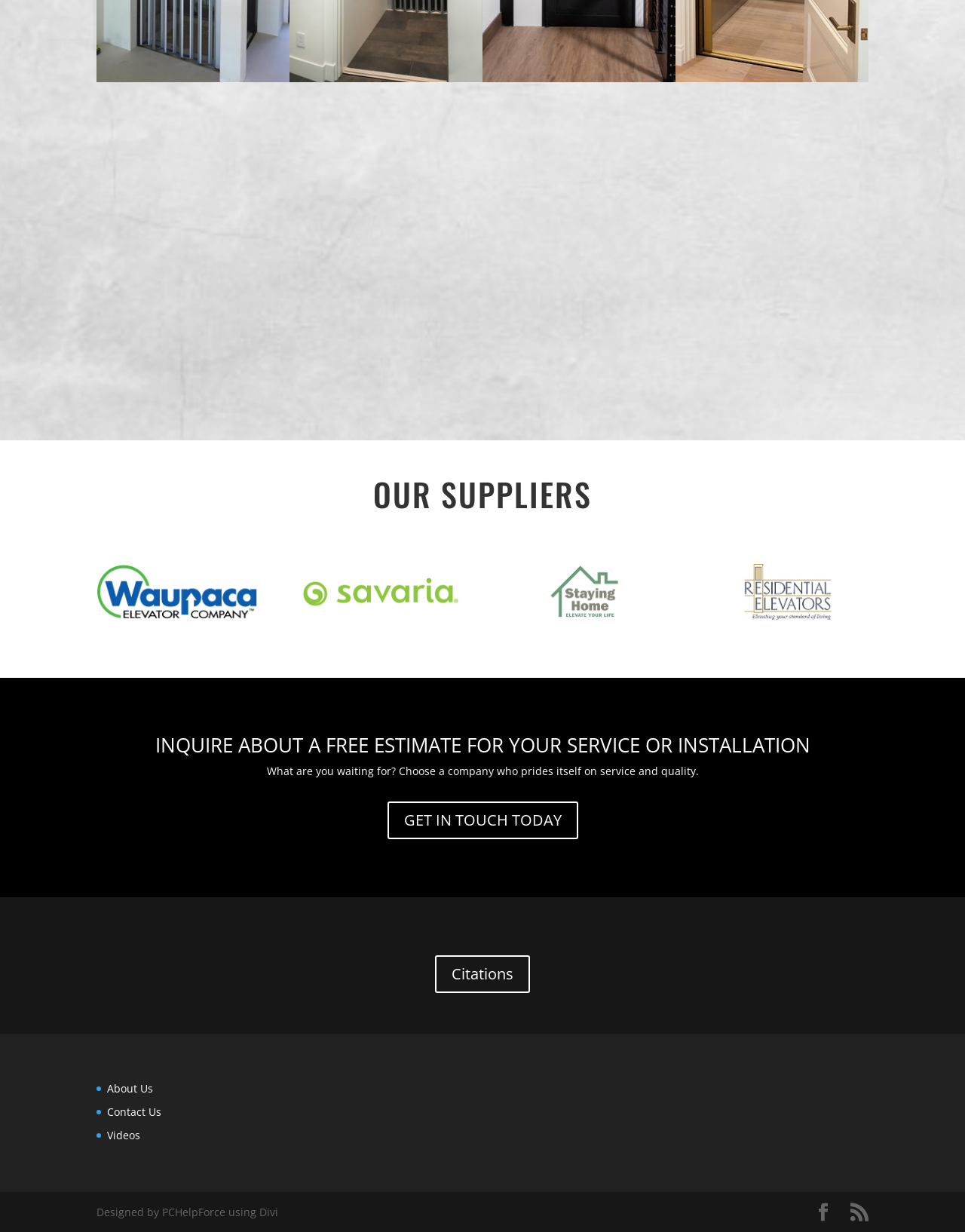Could you please study the image and provide a detailed answer to the question:
What is the company's focus?

The company's focus can be inferred from the text 'What are you waiting for? Choose a company who prides itself on service and quality.' which indicates that the company prioritizes service and quality.